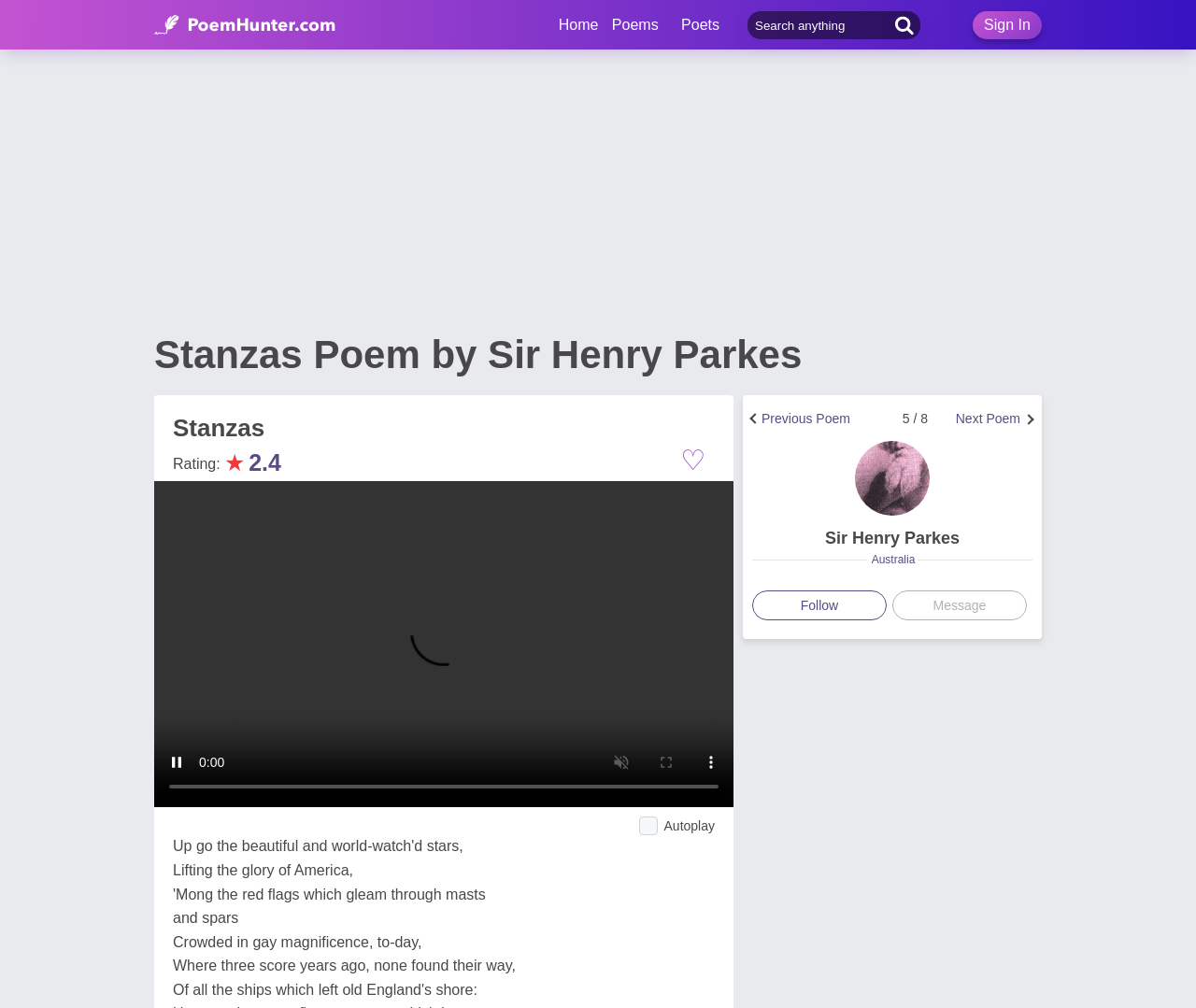Locate the coordinates of the bounding box for the clickable region that fulfills this instruction: "Search for a poem".

[0.625, 0.011, 0.77, 0.039]